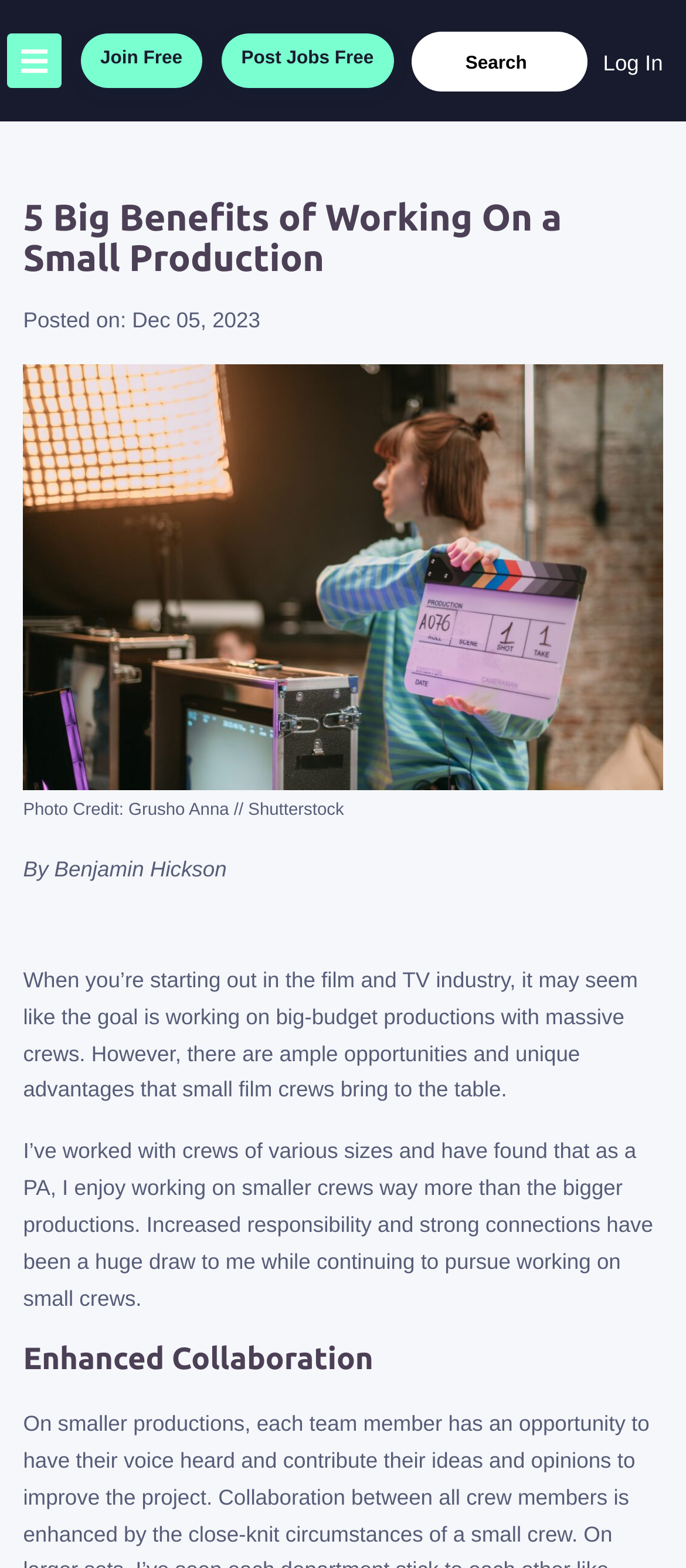What is the date of the post?
Answer the question with a single word or phrase derived from the image.

Dec 05, 2023